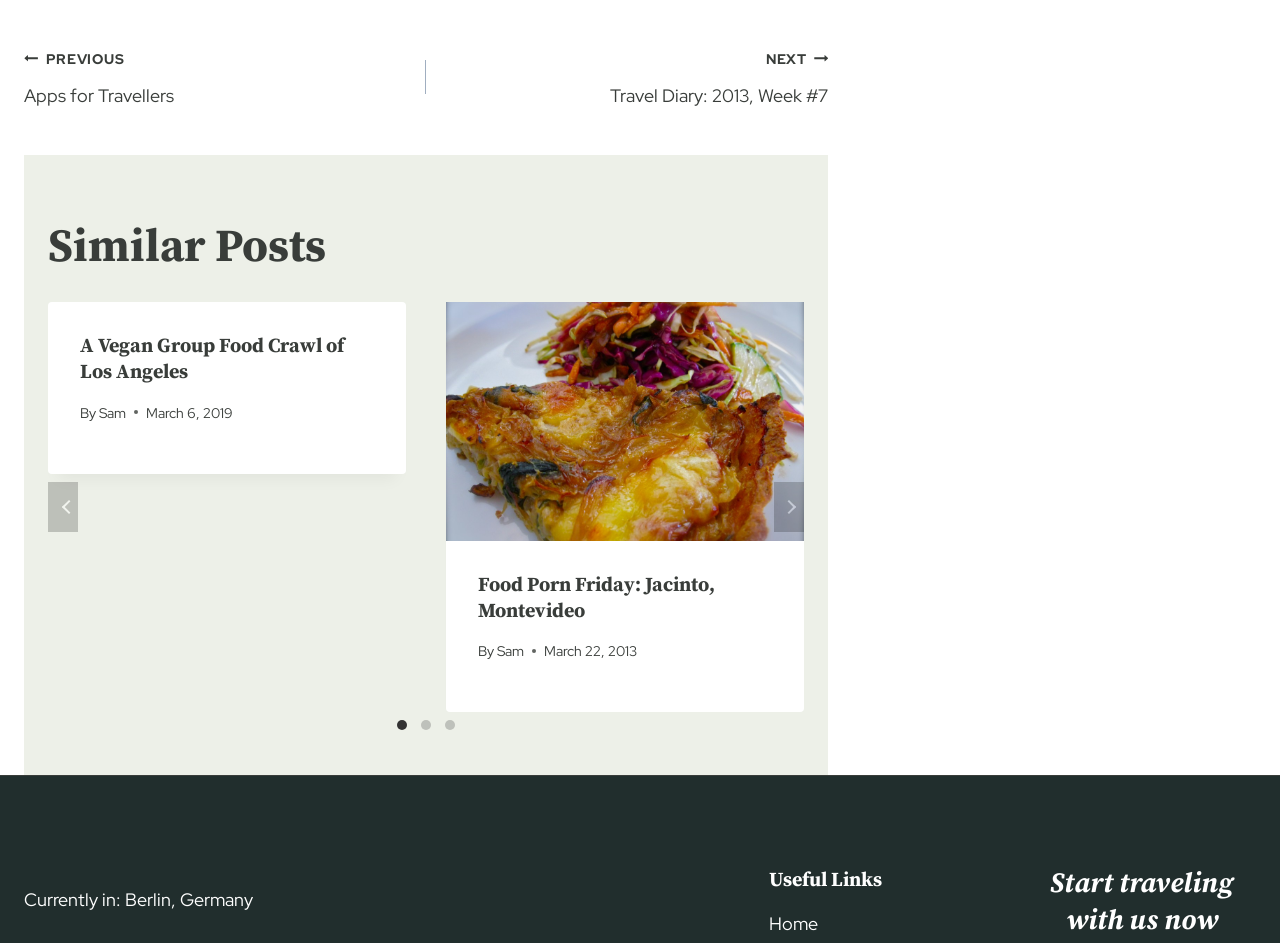Highlight the bounding box coordinates of the element you need to click to perform the following instruction: "go to home page."

[0.601, 0.961, 0.779, 0.999]